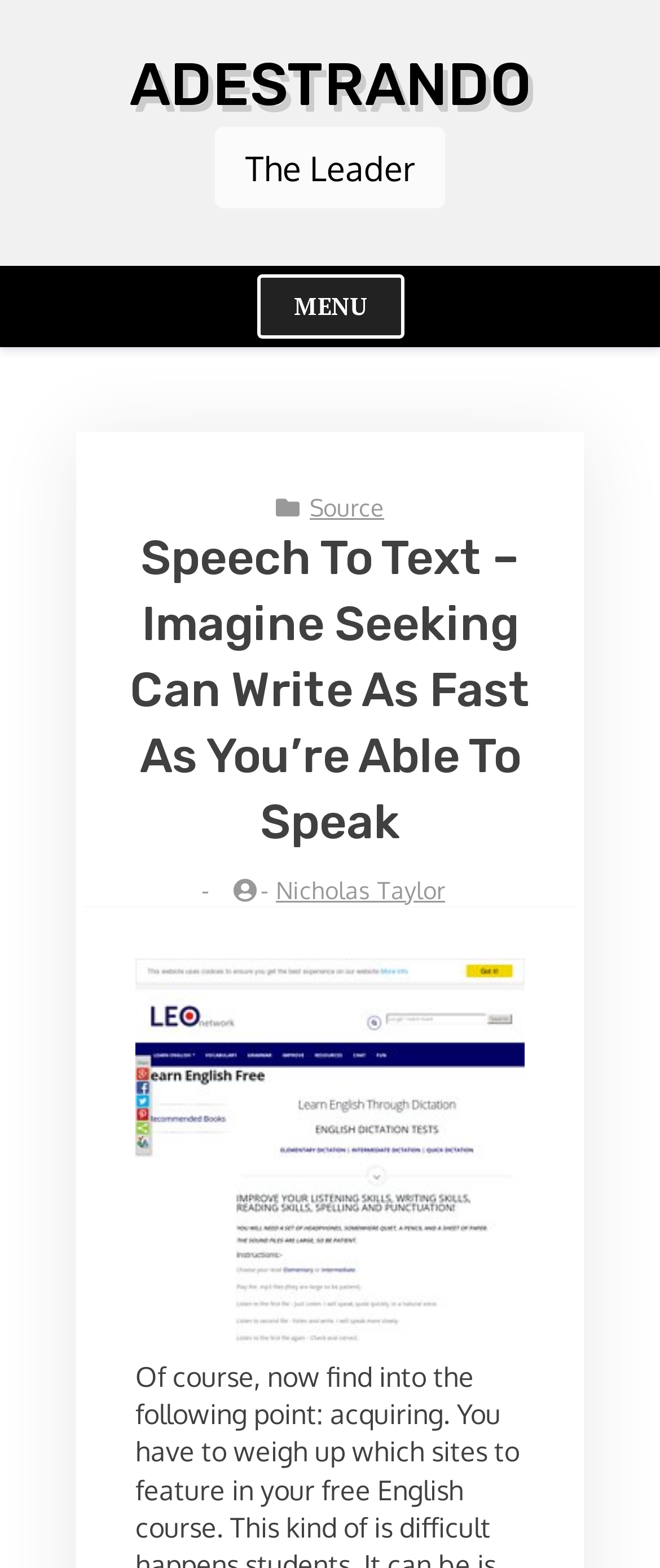What is the purpose of the website?
Look at the image and provide a short answer using one word or a phrase.

Speech to text